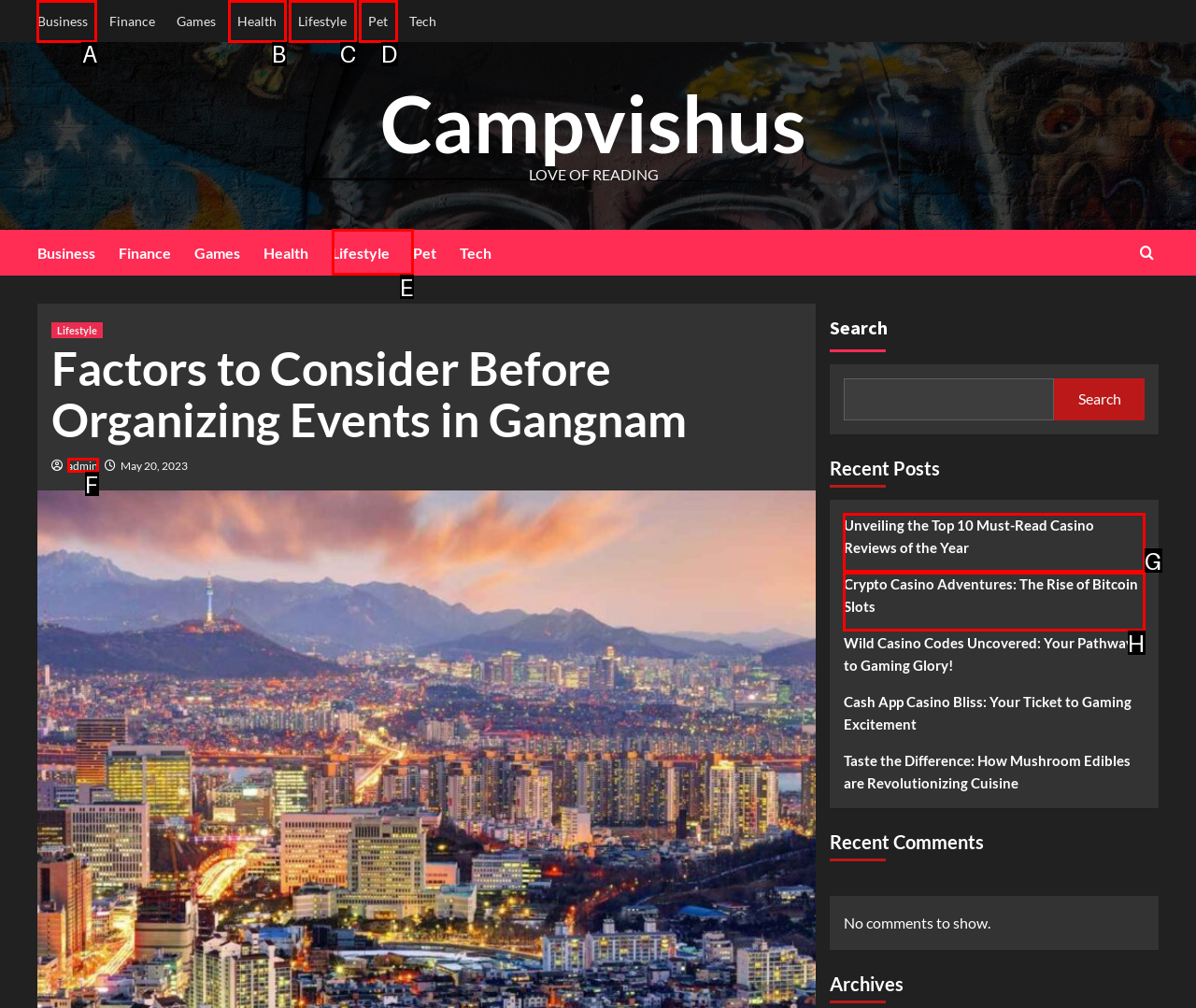Please indicate which HTML element to click in order to fulfill the following task: Click on the 'Business' link Respond with the letter of the chosen option.

A